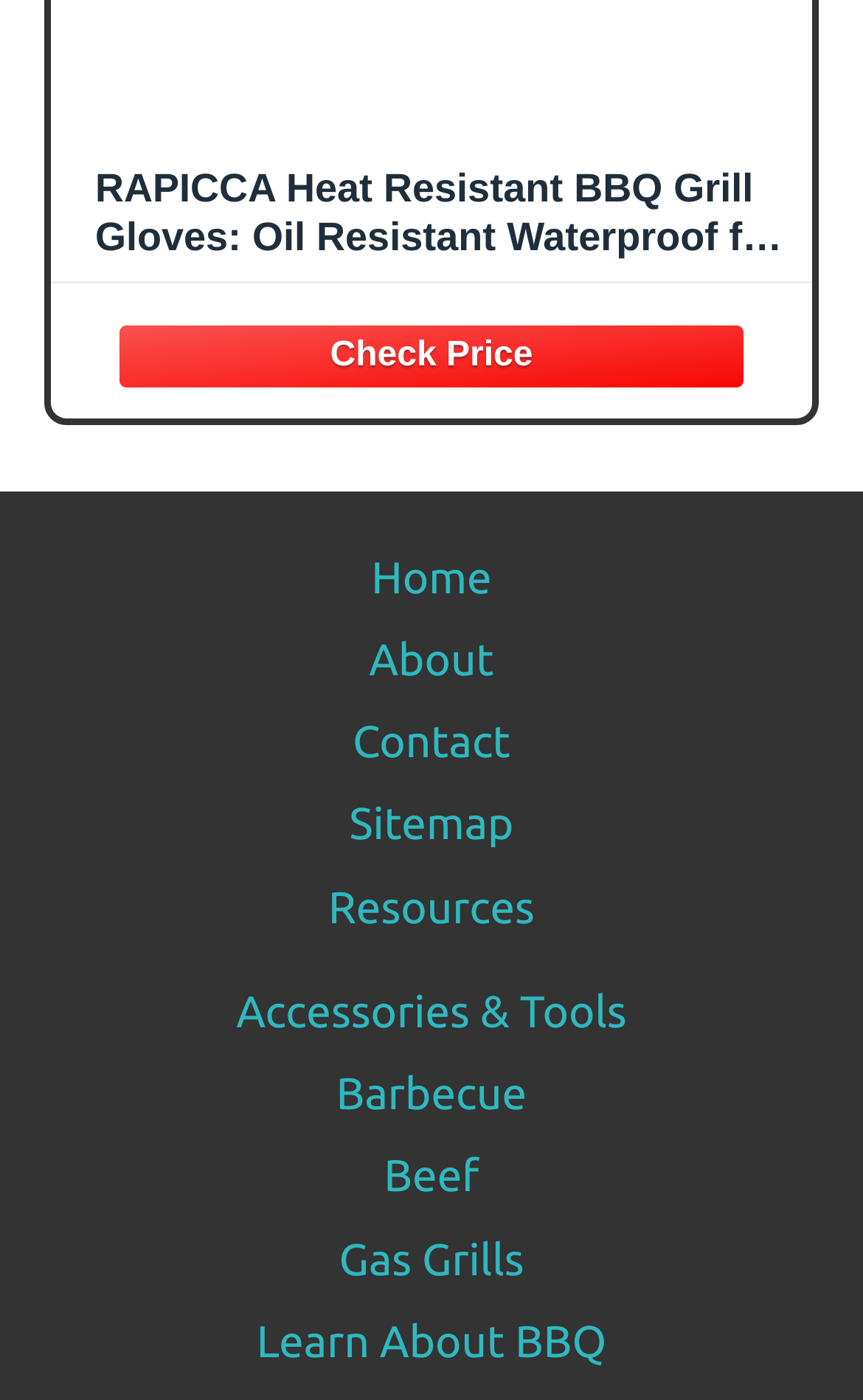What is the last link in the footer widget?
Please look at the screenshot and answer using one word or phrase.

Learn About BBQ